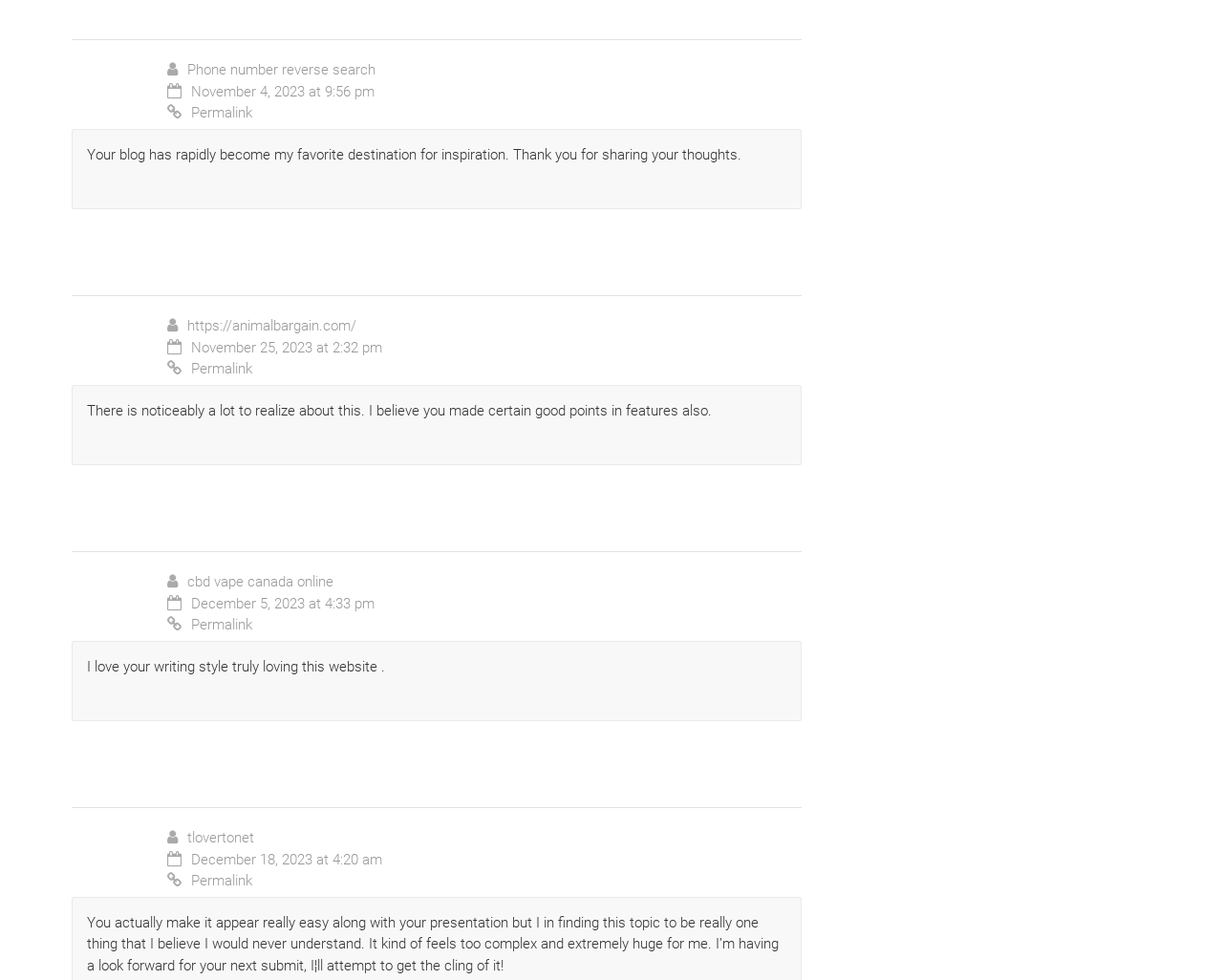What is the topic of the first article?
Based on the image, give a concise answer in the form of a single word or short phrase.

Phone number reverse search